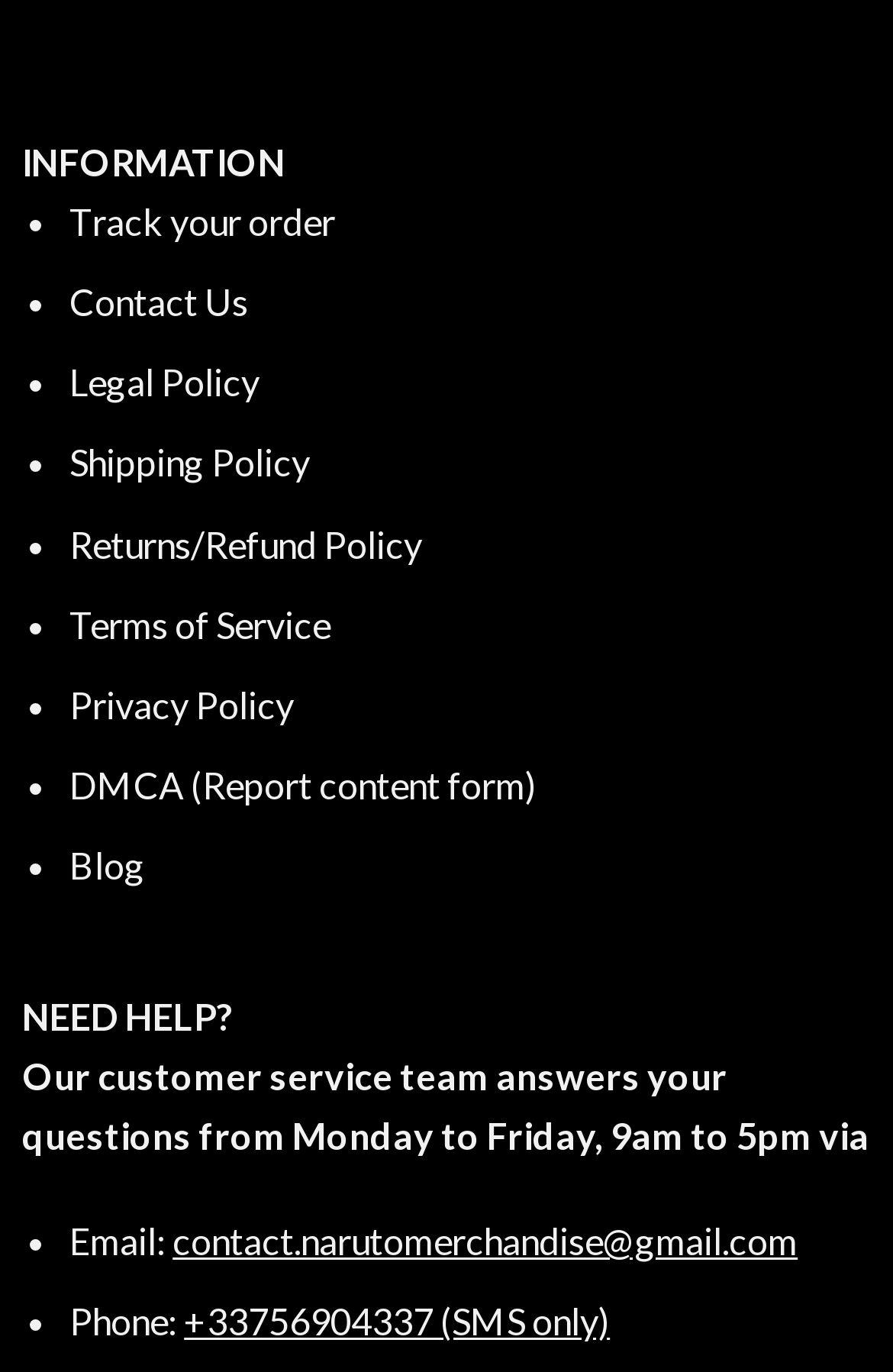Locate the UI element described by Privacy Policy and provide its bounding box coordinates. Use the format (top-left x, top-left y, bottom-right x, bottom-right y) with all values as floating point numbers between 0 and 1.

[0.078, 0.498, 0.329, 0.529]